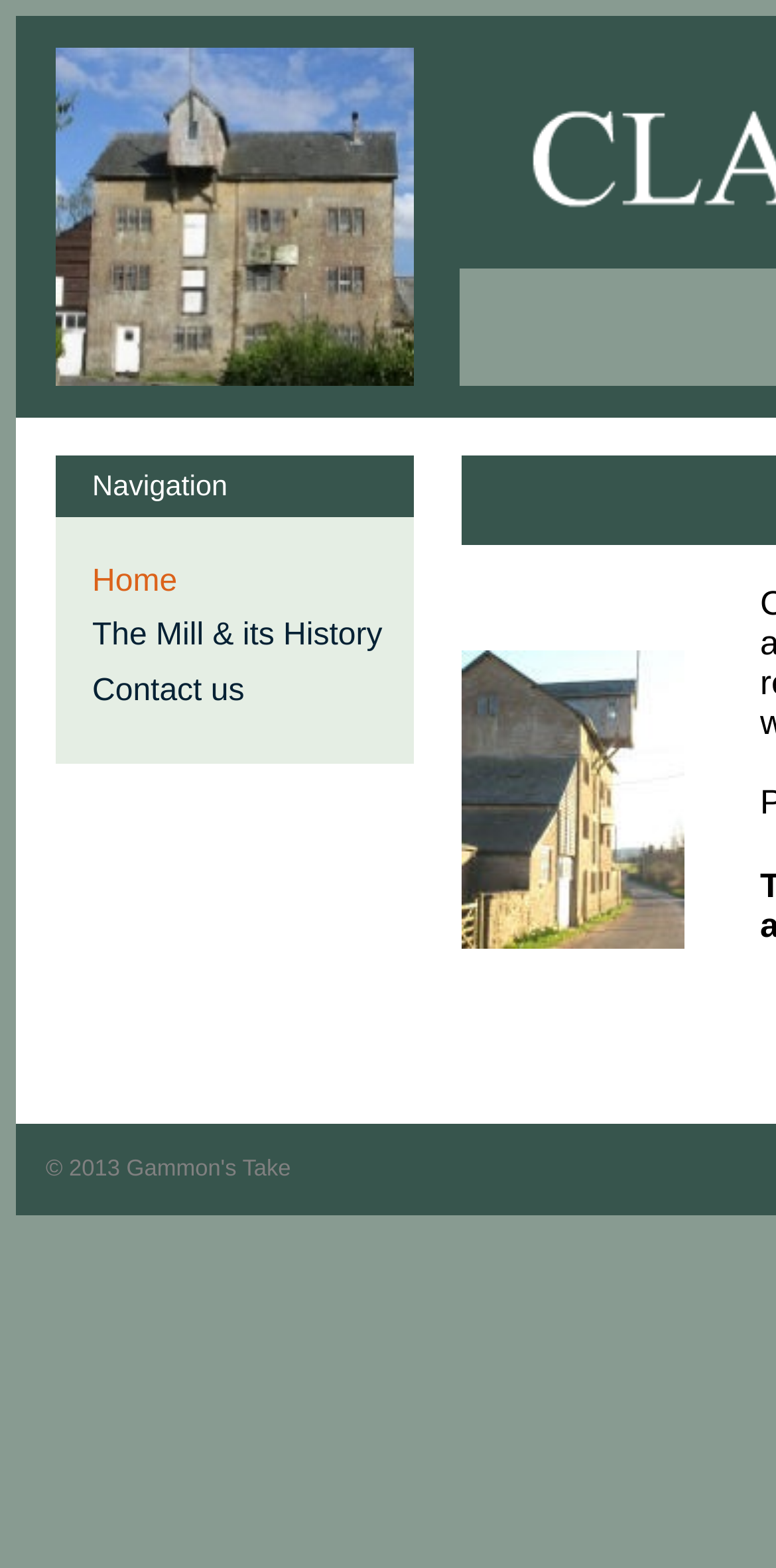Please answer the following question using a single word or phrase: 
How many images are there on the webpage?

2